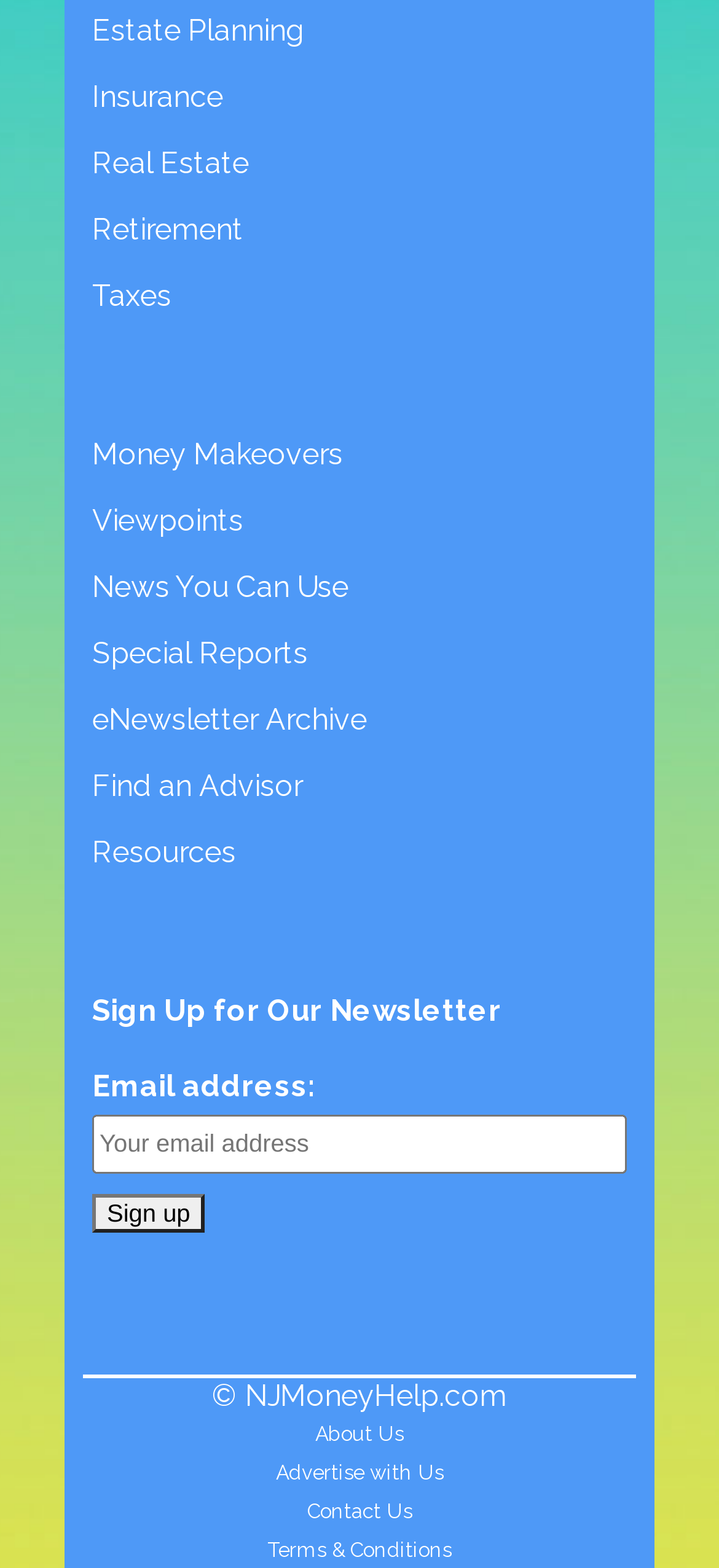Please specify the bounding box coordinates of the region to click in order to perform the following instruction: "View special reports".

[0.128, 0.405, 0.872, 0.428]